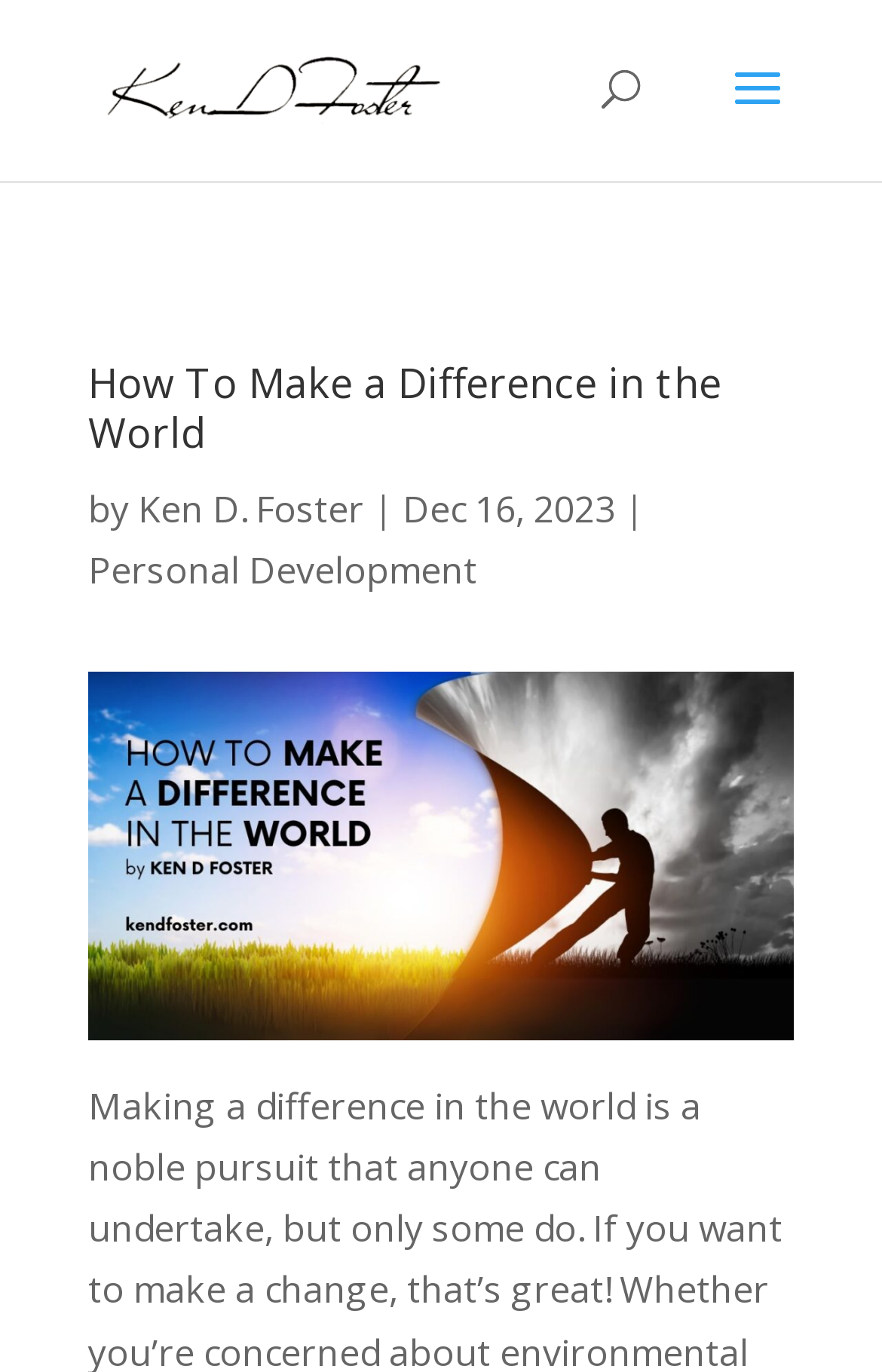Convey a detailed summary of the webpage, mentioning all key elements.

The webpage is about making a difference in the world, with a focus on personal development. At the top left, there is a link to "Kenneth D. Foster" accompanied by an image of the same name. Below this, there is a search bar that spans almost the entire width of the page. 

The main heading "How To Make a Difference in the World" is prominently displayed in the top half of the page, followed by the author's name "Ken D. Foster" and the date "Dec 16, 2023". To the right of the author's name, there is a link to "Personal Development". 

A large image related to the topic "How To Make a Difference in the World" takes up a significant portion of the page, situated below the heading and author information.